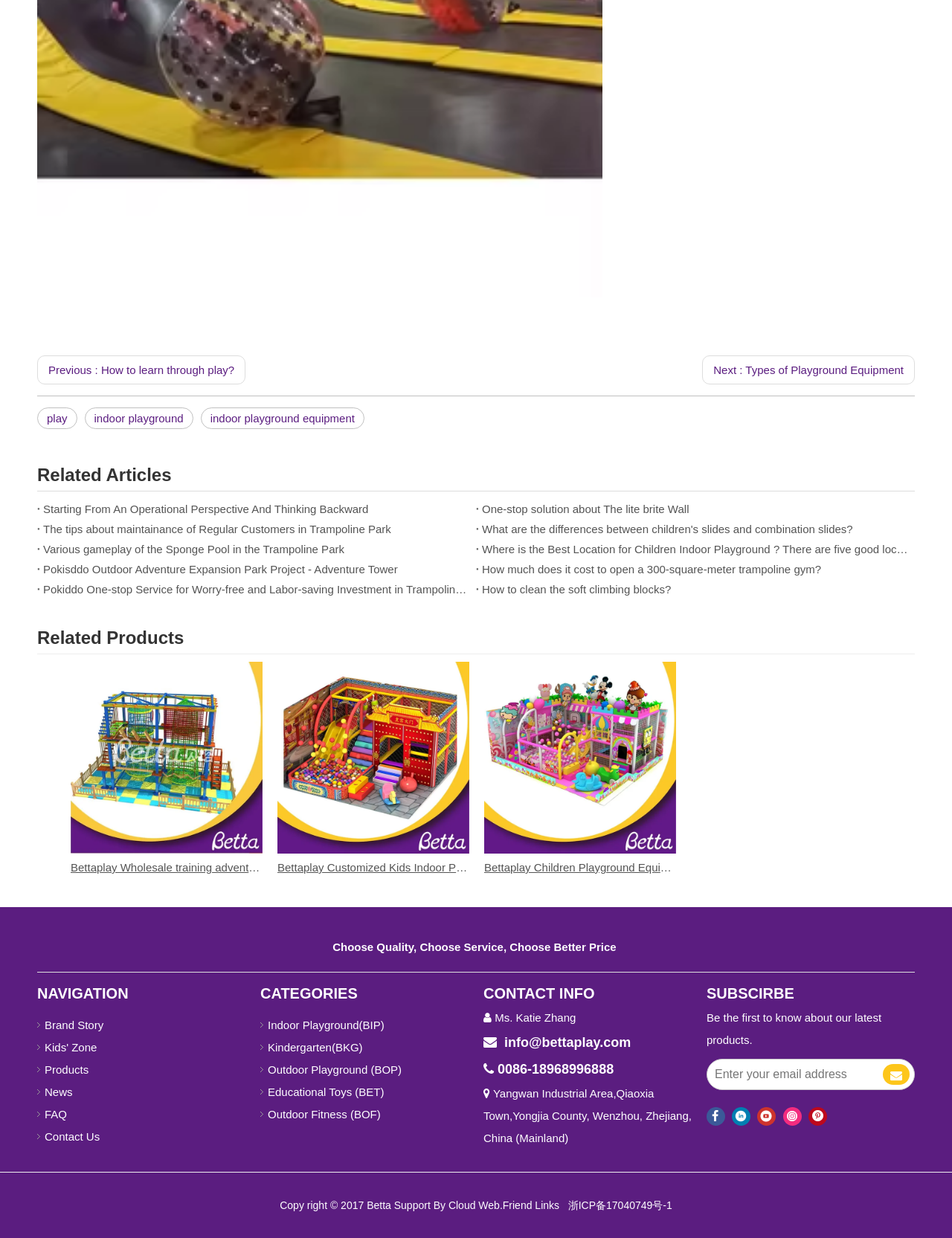Indicate the bounding box coordinates of the clickable region to achieve the following instruction: "Search for something."

None